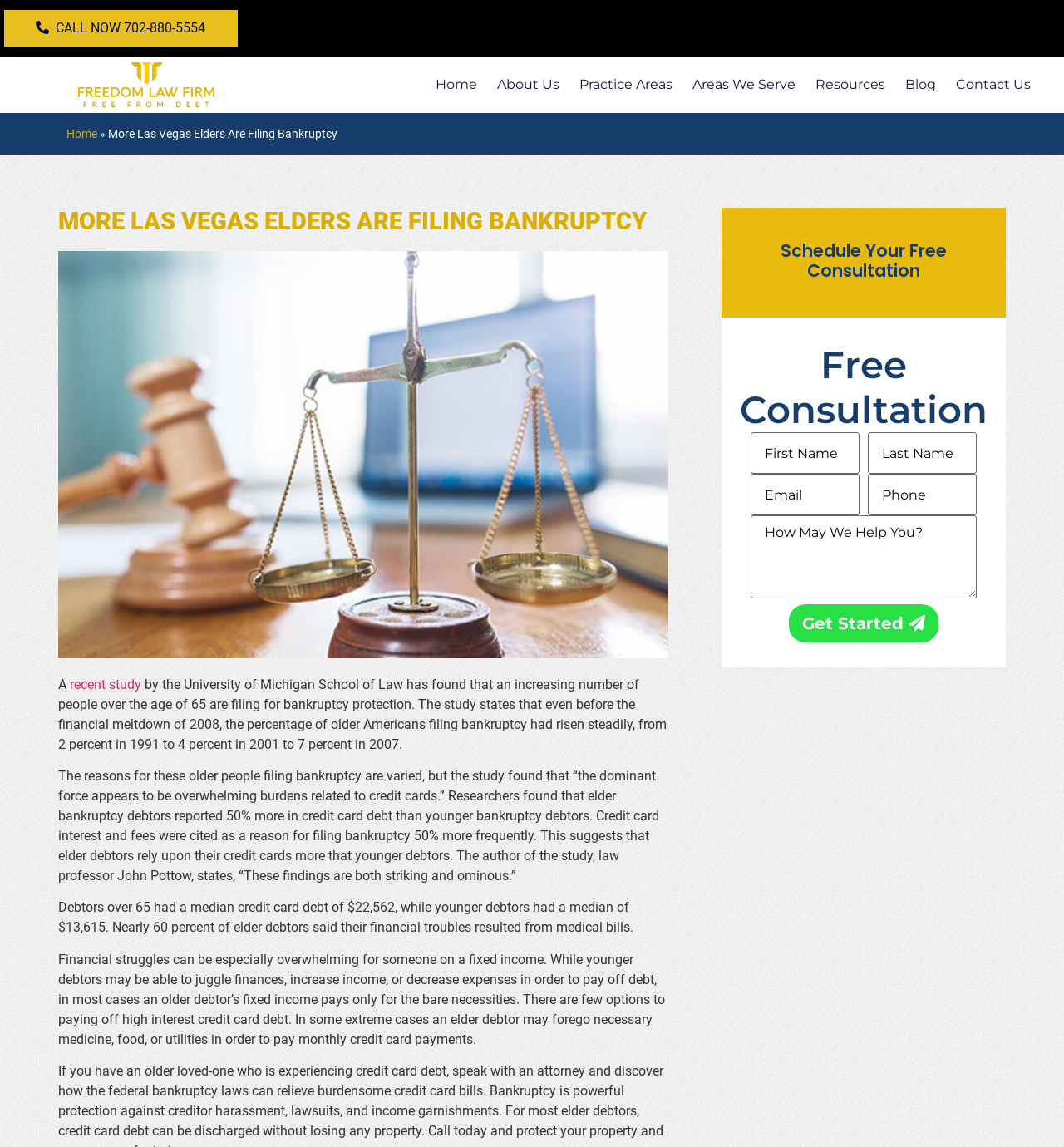Find the bounding box coordinates for the HTML element specified by: "CALL NOW 702-880-5554".

[0.034, 0.017, 0.193, 0.031]